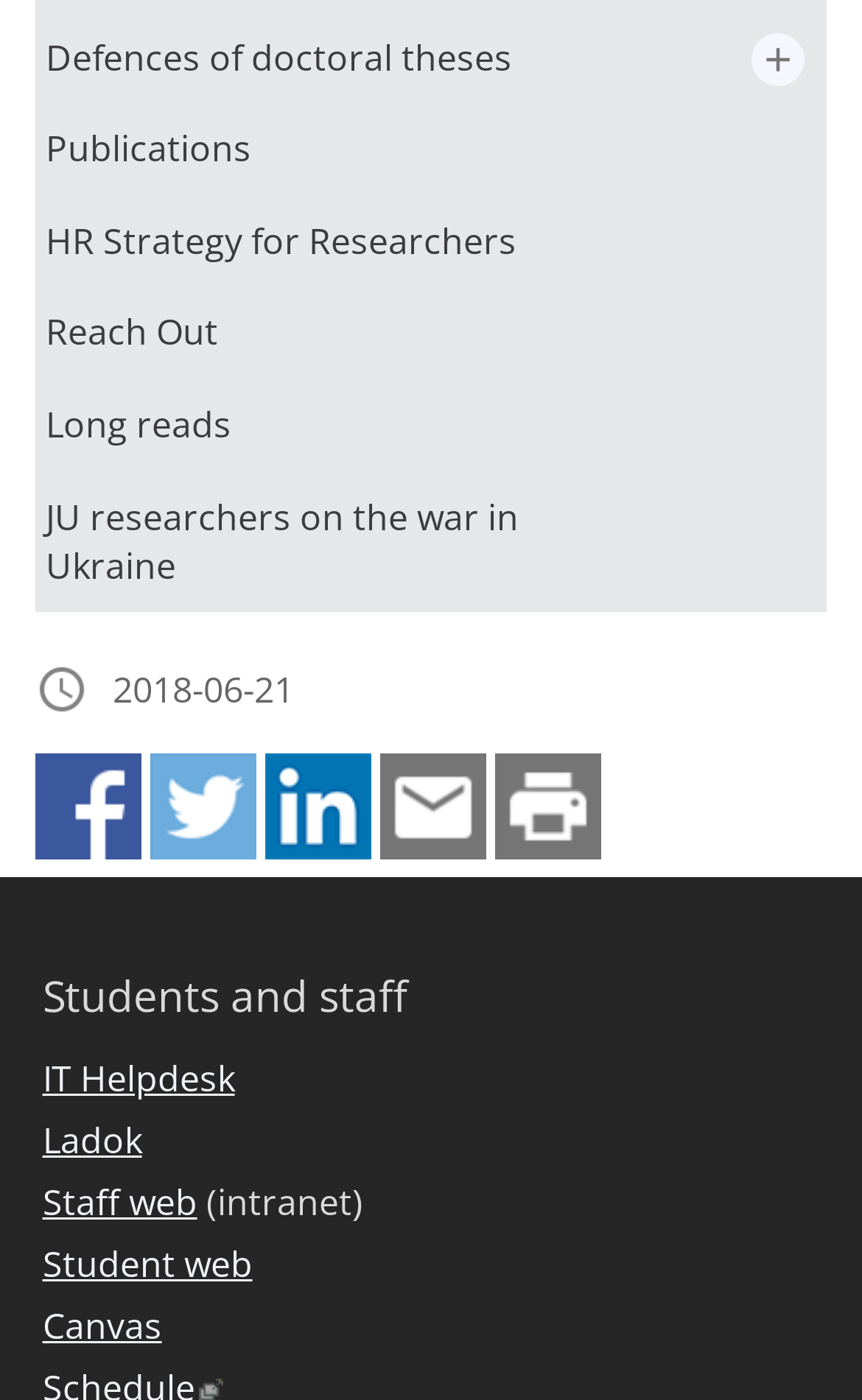From the image, can you give a detailed response to the question below:
How many links are available under the main menu?

There are six links available under the main menu, which are 'Defences of doctoral theses', 'Publications', 'HR Strategy for Researchers', 'Reach Out', 'Long reads', and 'JU researchers on the war in Ukraine'. These links are located at the top of the webpage with corresponding bounding box coordinates.